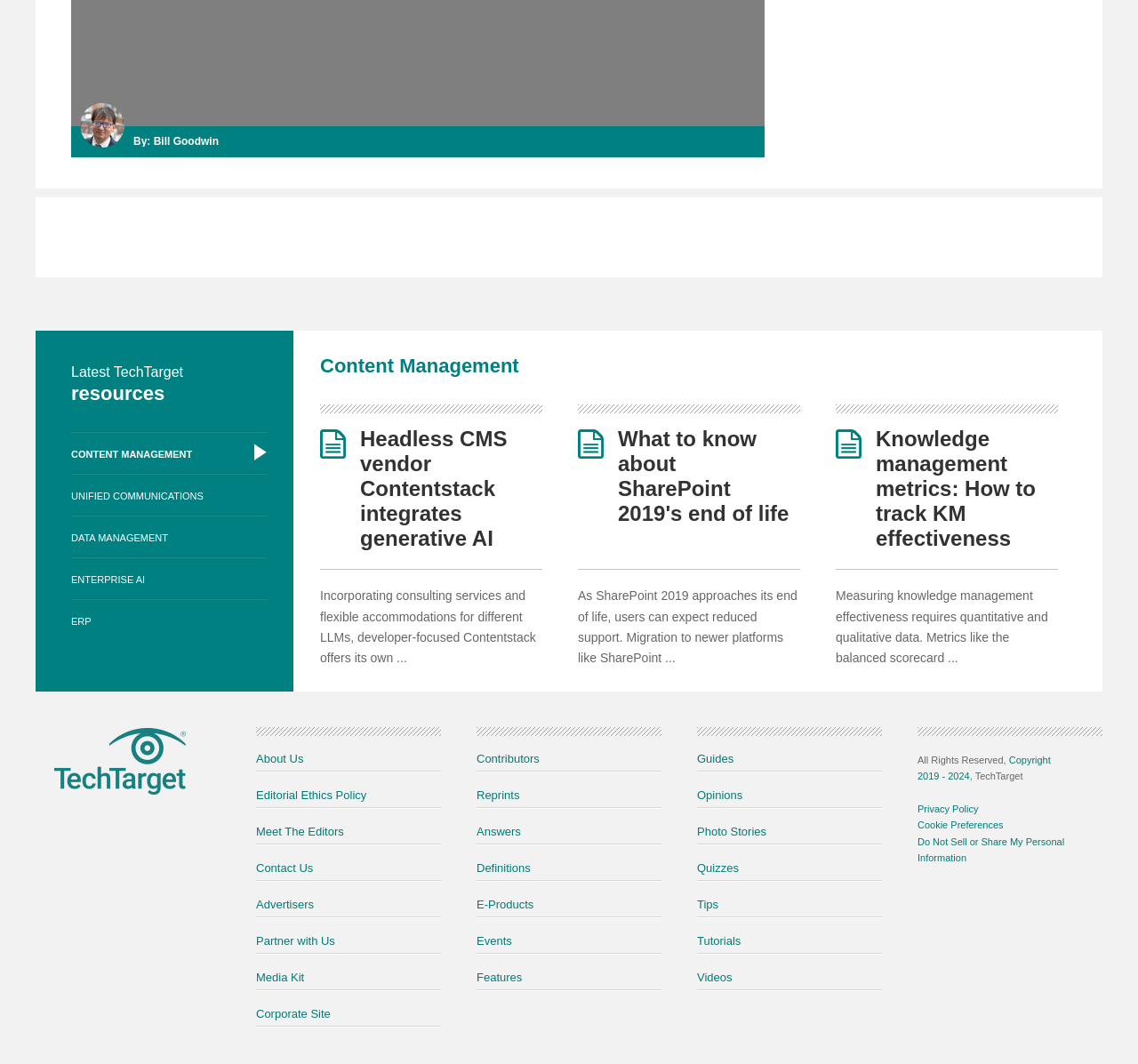Provide the bounding box coordinates for the specified HTML element described in this description: "View Website". The coordinates should be four float numbers ranging from 0 to 1, in the format [left, top, right, bottom].

None